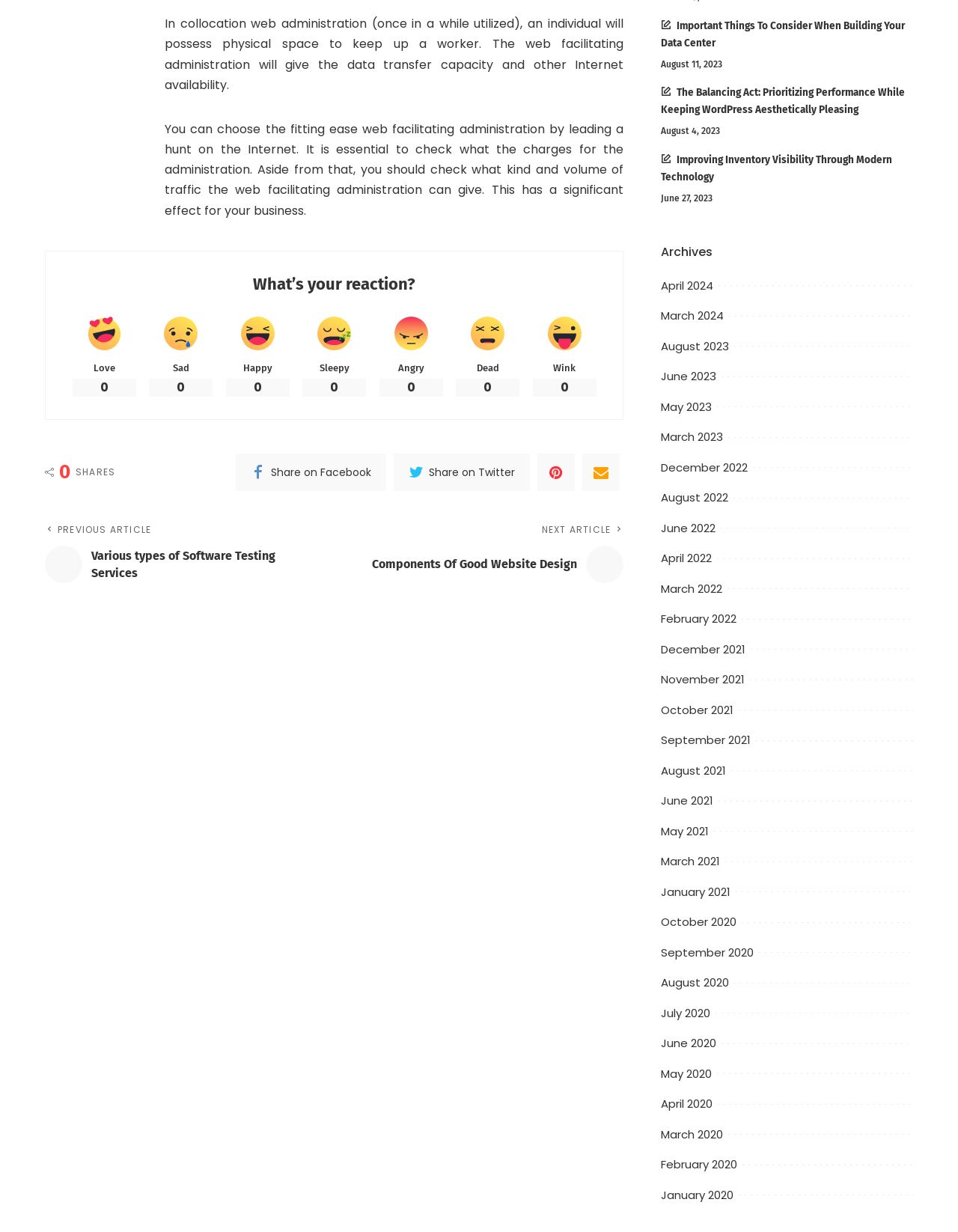Please specify the bounding box coordinates of the region to click in order to perform the following instruction: "React with Happy".

[0.254, 0.294, 0.284, 0.303]